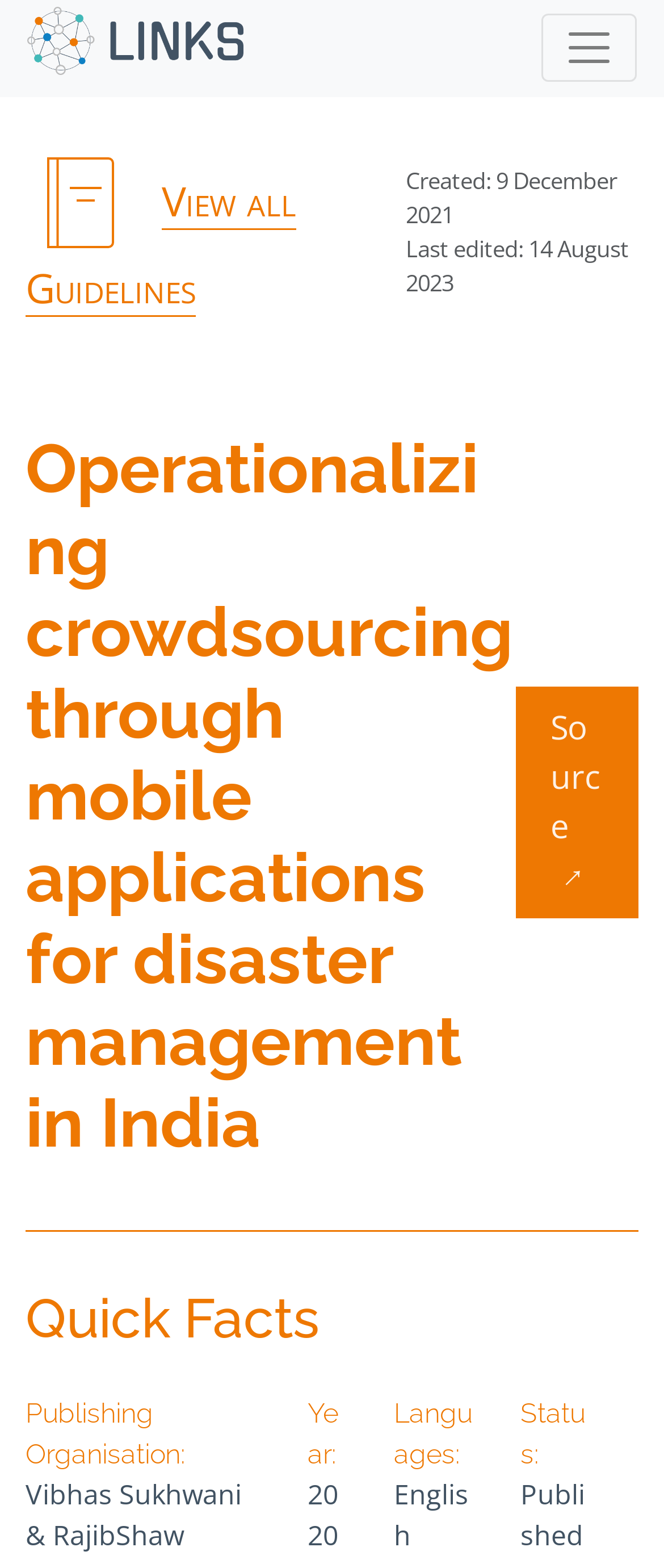Who are the publishing organisations?
Based on the screenshot, respond with a single word or phrase.

Vibhas Sukhwani & RajibShaw